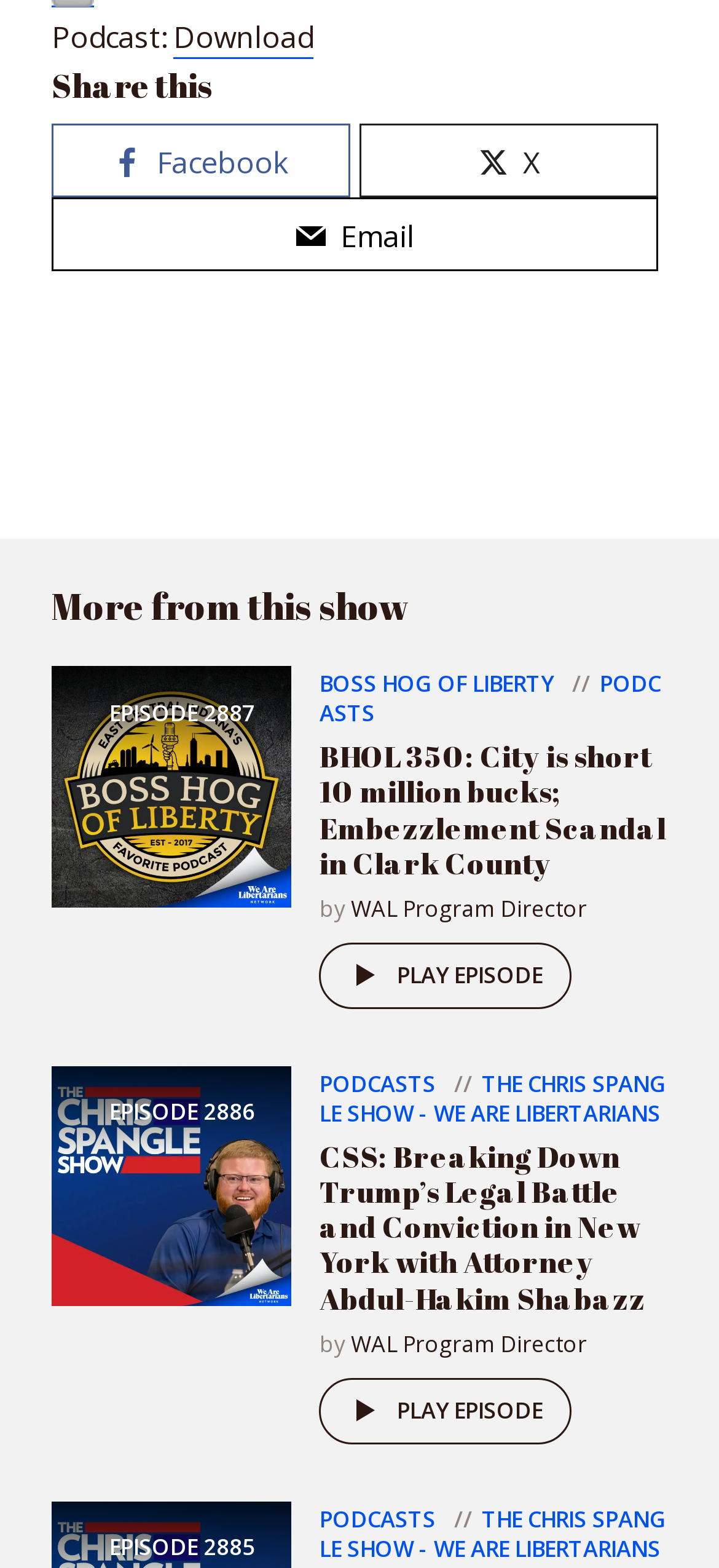Can you find the bounding box coordinates of the area I should click to execute the following instruction: "Download podcast"?

[0.241, 0.011, 0.436, 0.038]